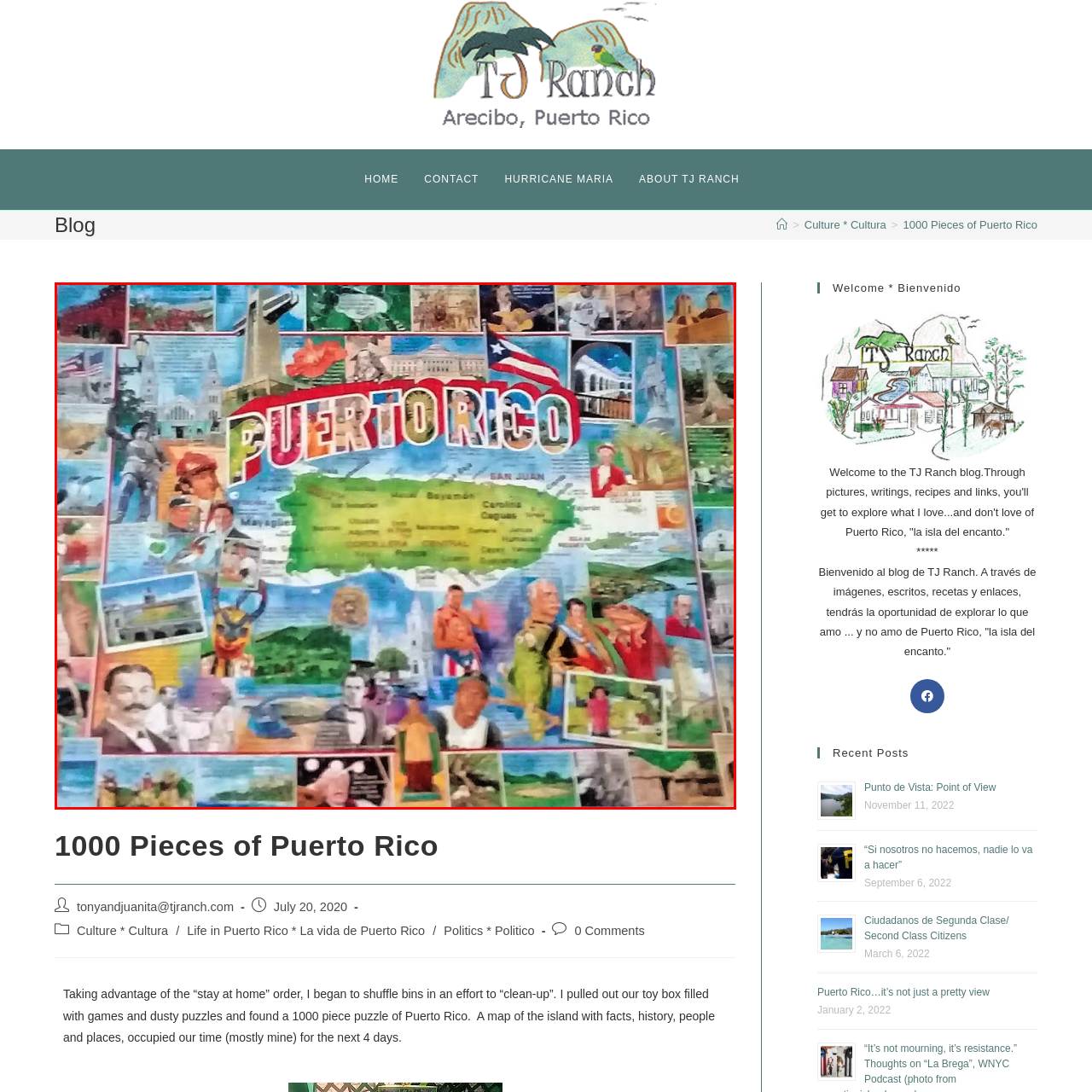Direct your attention to the part of the image marked by the red boundary and give a detailed response to the following question, drawing from the image: What is the purpose of the collage?

The caption describes the collage as a 'heartfelt homage to Puerto Rico, encapsulating its cultural essence and beauty', indicating that the purpose of the collage is to pay tribute to Puerto Rico and its rich cultural heritage.